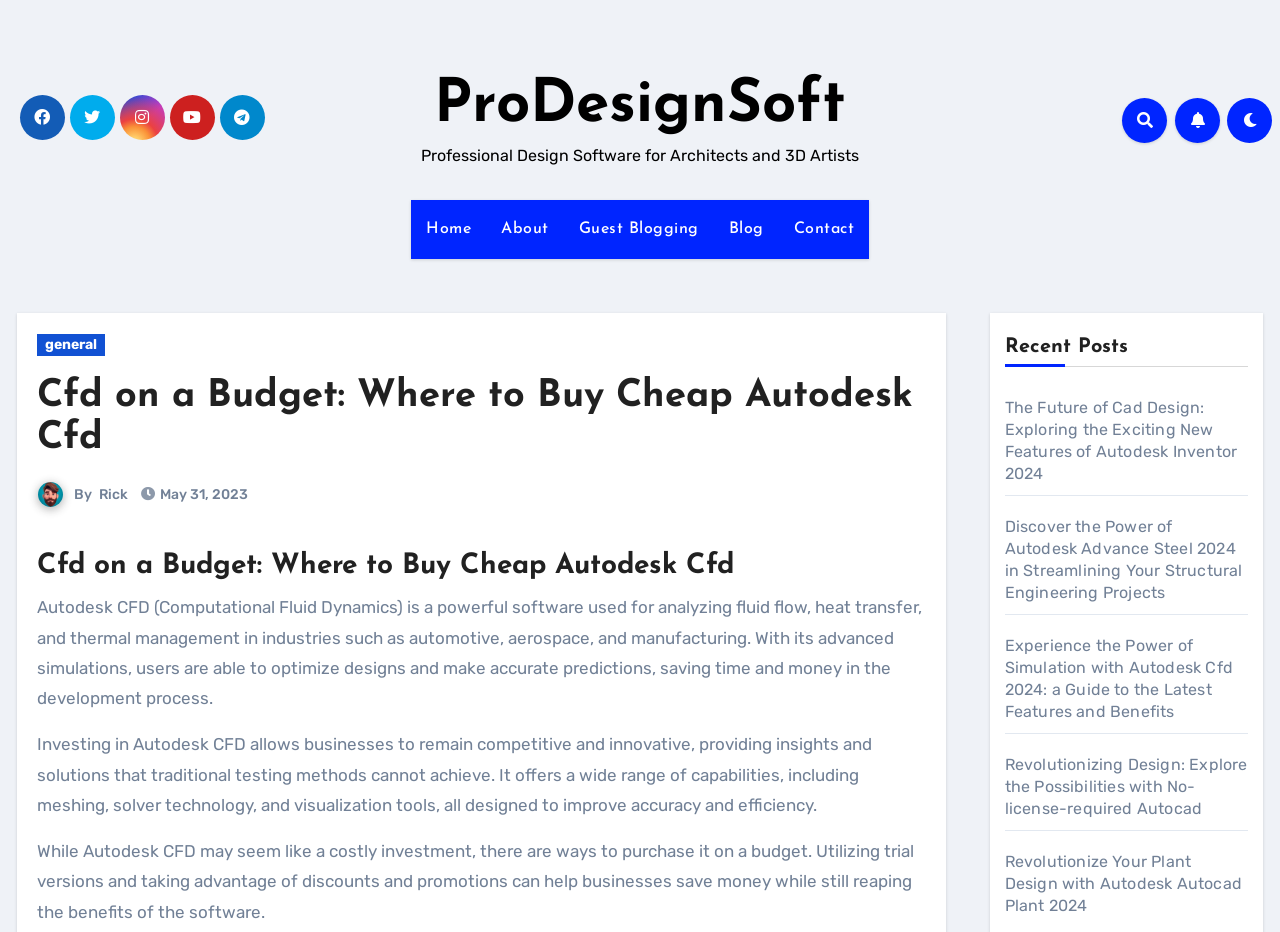Identify the bounding box coordinates for the region of the element that should be clicked to carry out the instruction: "Click the Home link". The bounding box coordinates should be four float numbers between 0 and 1, i.e., [left, top, right, bottom].

[0.321, 0.215, 0.38, 0.278]